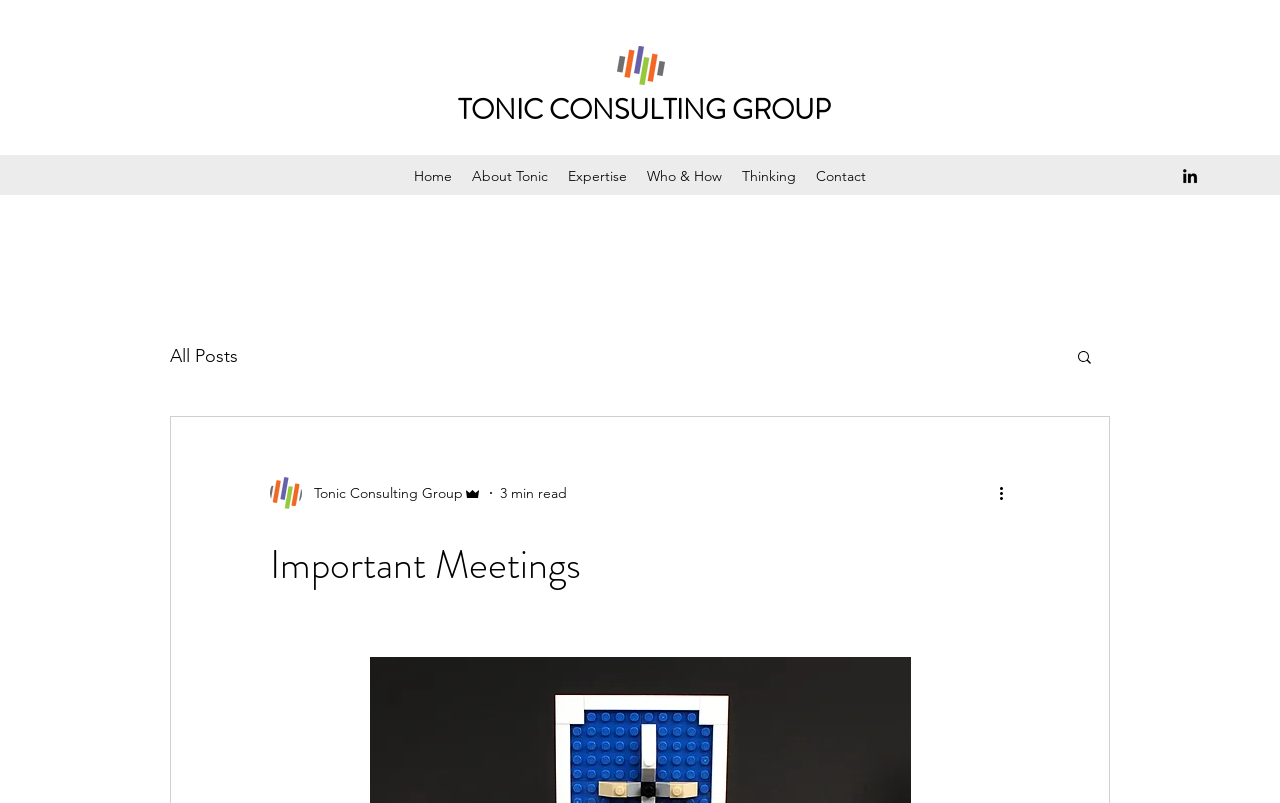How long does it take to read the blog post?
Provide a one-word or short-phrase answer based on the image.

3 min